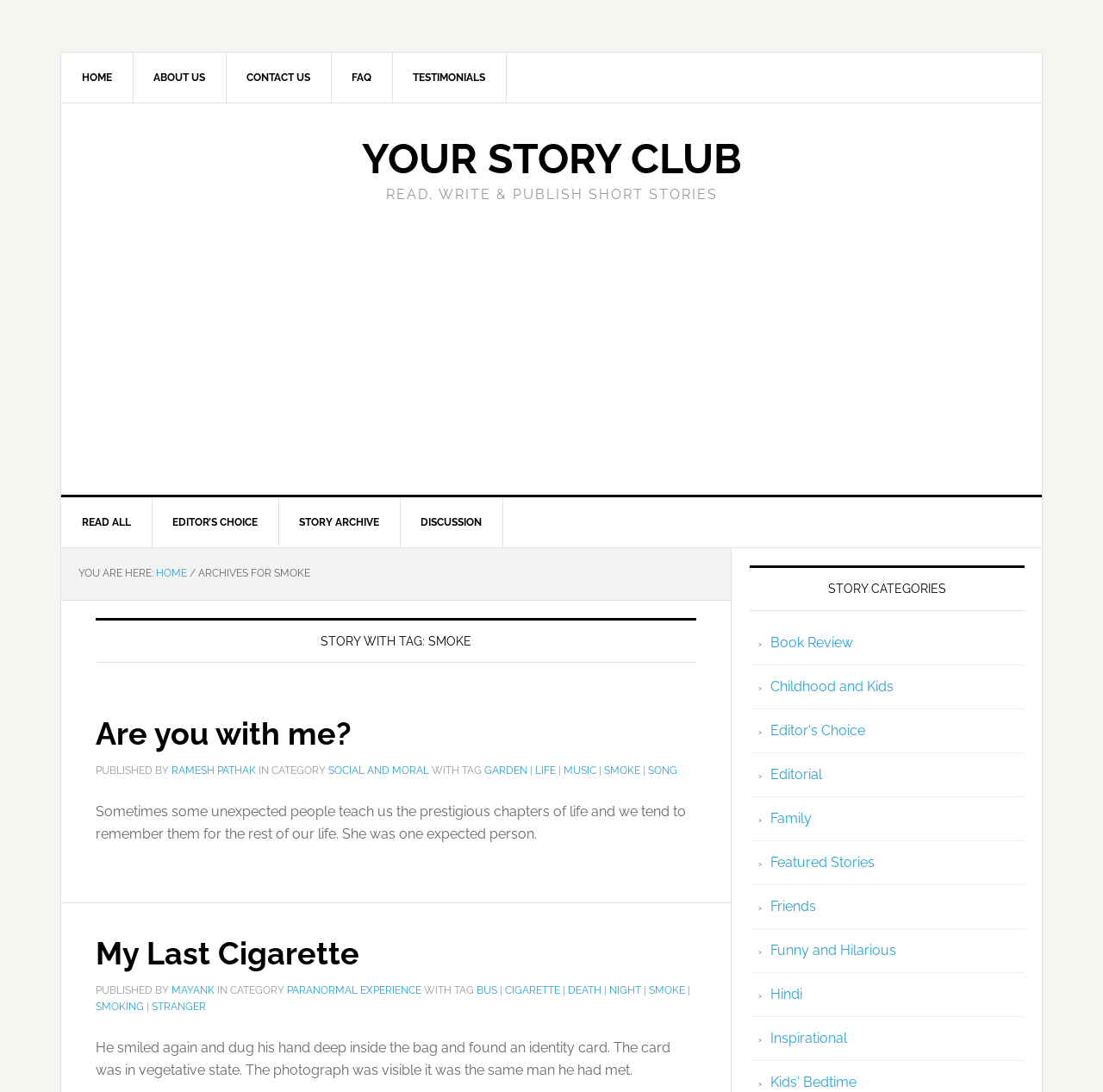Locate the bounding box coordinates of the UI element described by: "Are you with me?". Provide the coordinates as four float numbers between 0 and 1, formatted as [left, top, right, bottom].

[0.087, 0.655, 0.319, 0.688]